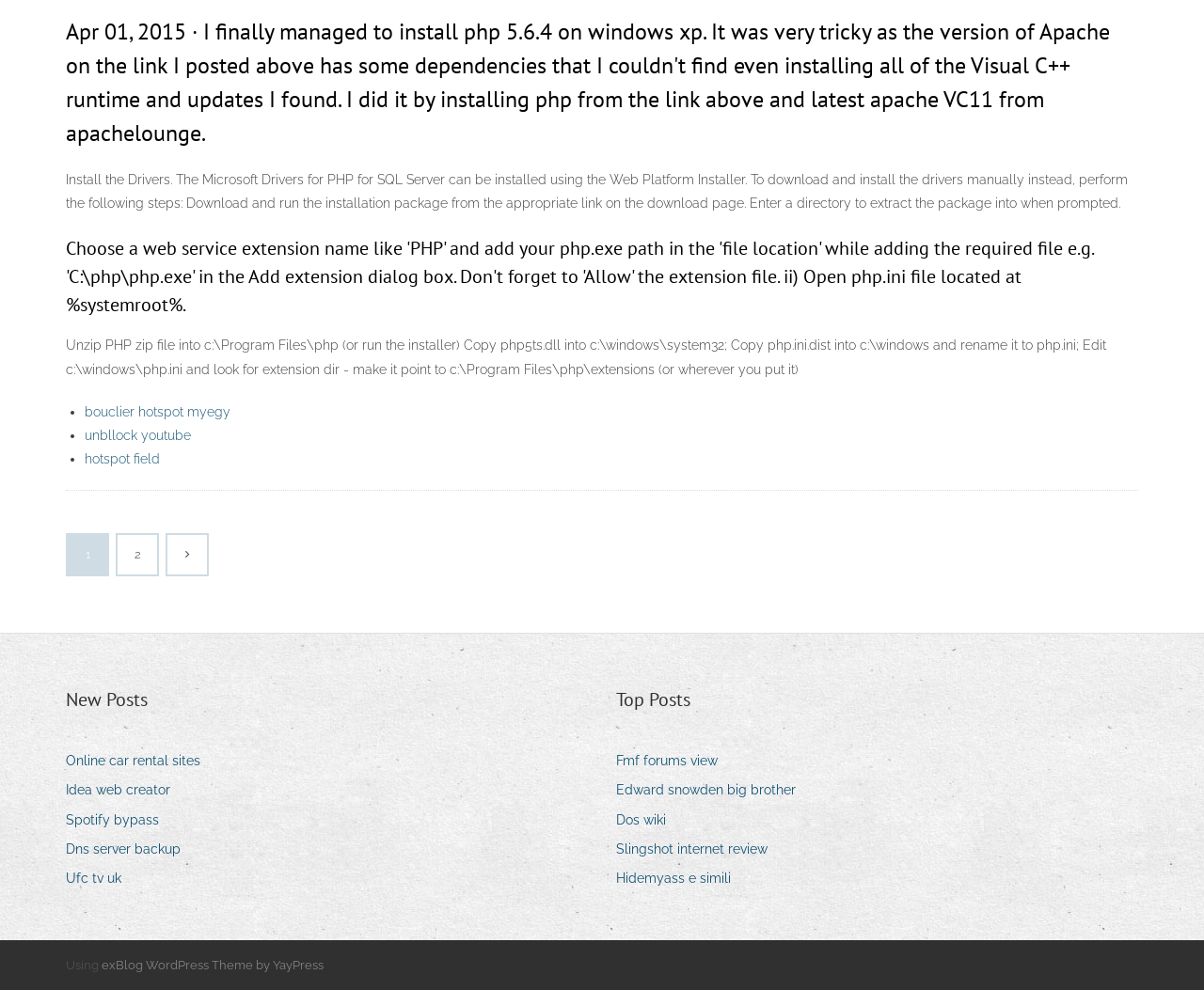Based on the description "Spotify bypass", find the bounding box of the specified UI element.

[0.055, 0.815, 0.144, 0.841]